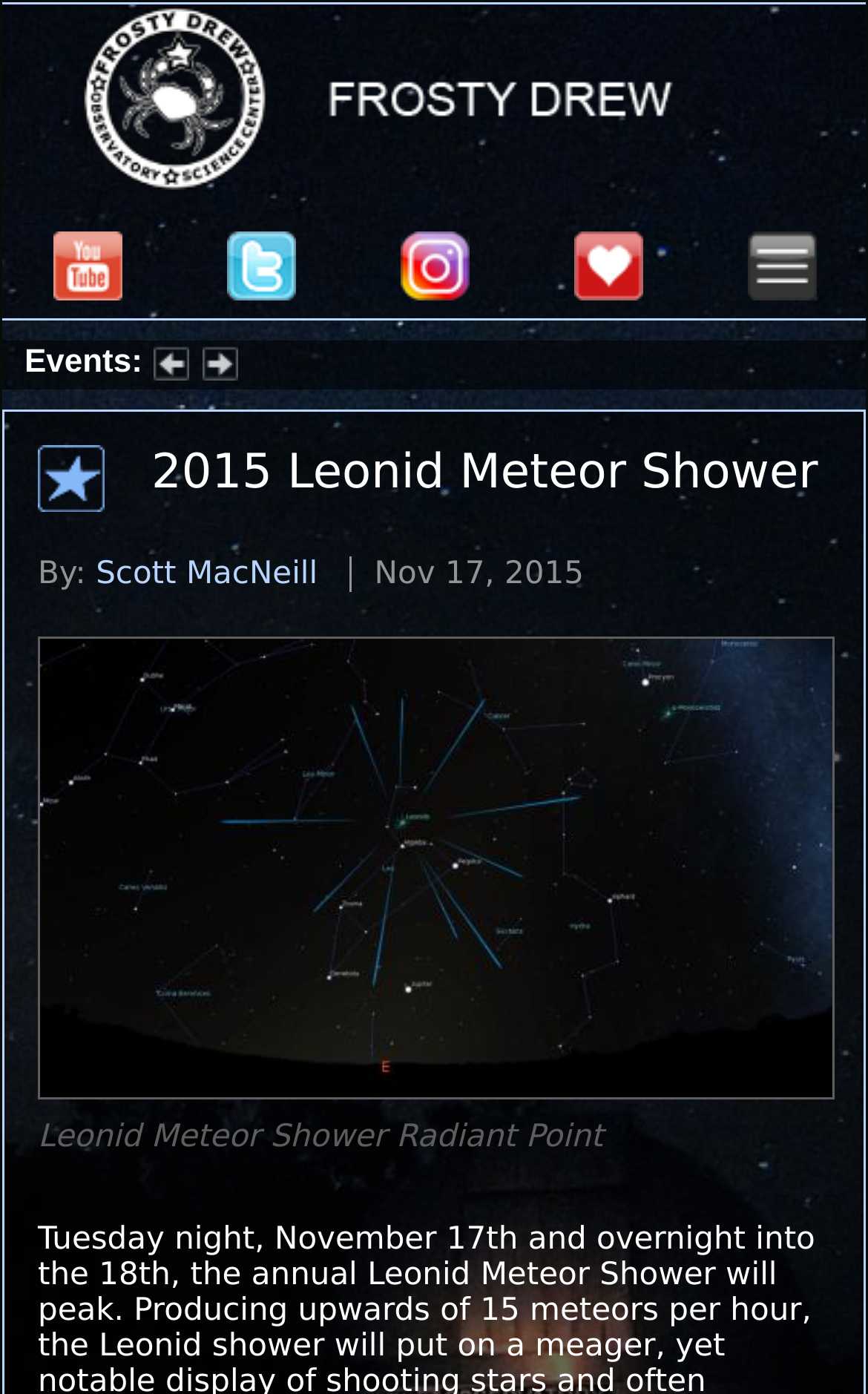Locate the bounding box coordinates of the element to click to perform the following action: 'Learn about the Leonid Meteor Shower Radiant Point'. The coordinates should be given as four float values between 0 and 1, in the form of [left, top, right, bottom].

[0.044, 0.769, 0.962, 0.795]